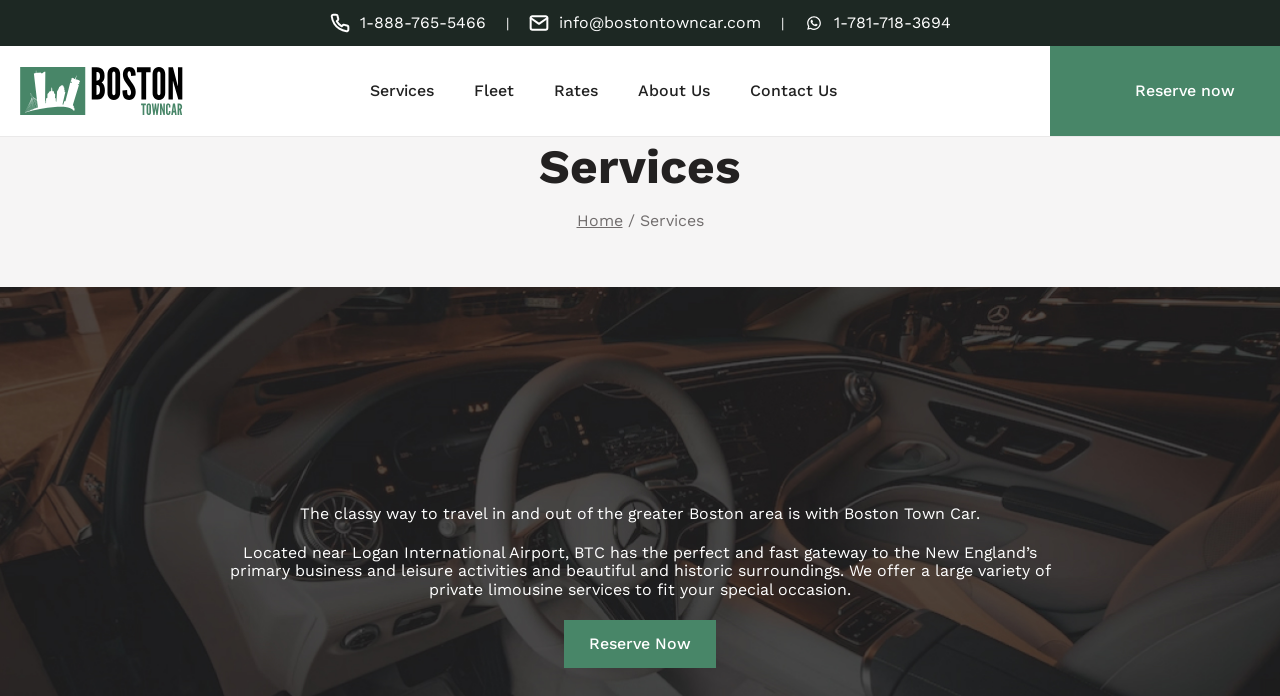Generate an in-depth caption that captures all aspects of the webpage.

The webpage is about Boston Town Car, a transportation service in the greater Boston area. At the top left, there is a logotype image. Below the logotype, there are three links with accompanying images, displaying phone, mail, and WhatsApp contact information. 

To the right of the contact information, there are five navigation links: Services, Fleet, Rates, About Us, and Contact Us. 

Below the navigation links, there is a heading titled "Services". Under the heading, there is a link to "Home" followed by a slash separator. 

The main content of the webpage is a paragraph describing the benefits of using Boston Town Car, located near Logan International Airport, for traveling in and out of the greater Boston area. This paragraph is positioned in the middle of the page. 

Below the descriptive paragraph, there is another paragraph detailing the variety of private limousine services offered by Boston Town Car. 

At the bottom of the page, there is a prominent "Reserve Now" link, encouraging visitors to book their service.